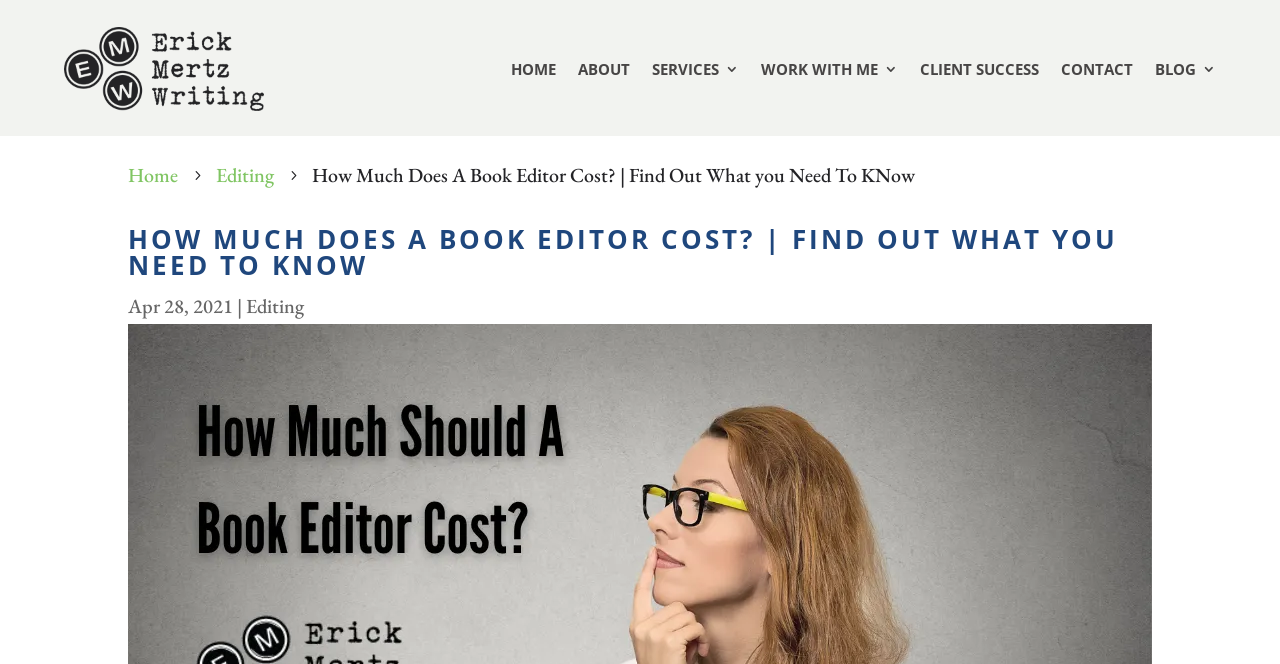Determine and generate the text content of the webpage's headline.

HOW MUCH DOES A BOOK EDITOR COST? | FIND OUT WHAT YOU NEED TO KNOW